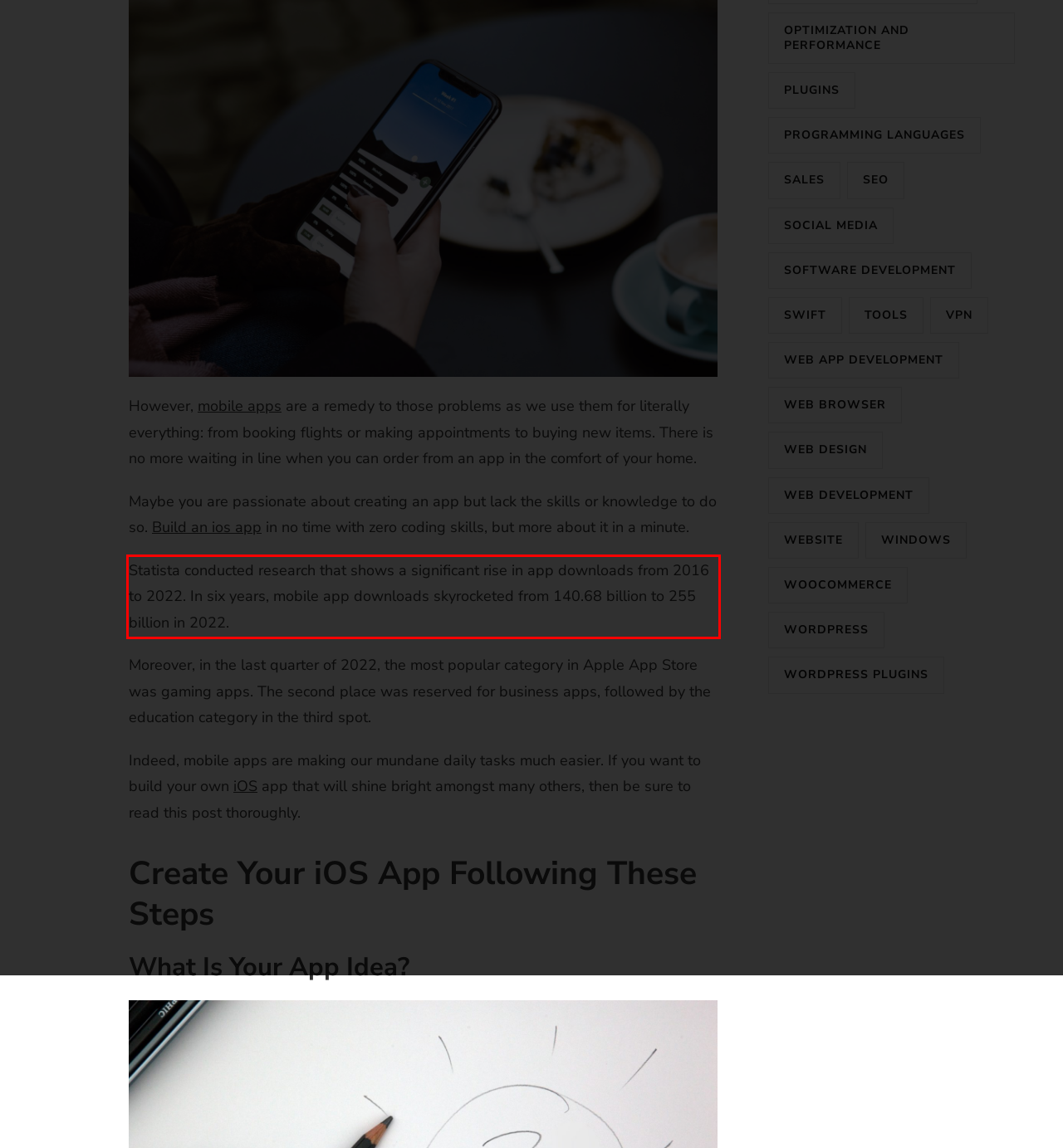Please examine the webpage screenshot containing a red bounding box and use OCR to recognize and output the text inside the red bounding box.

Statista conducted research that shows a significant rise in app downloads from 2016 to 2022. In six years, mobile app downloads skyrocketed from 140.68 billion to 255 billion in 2022.